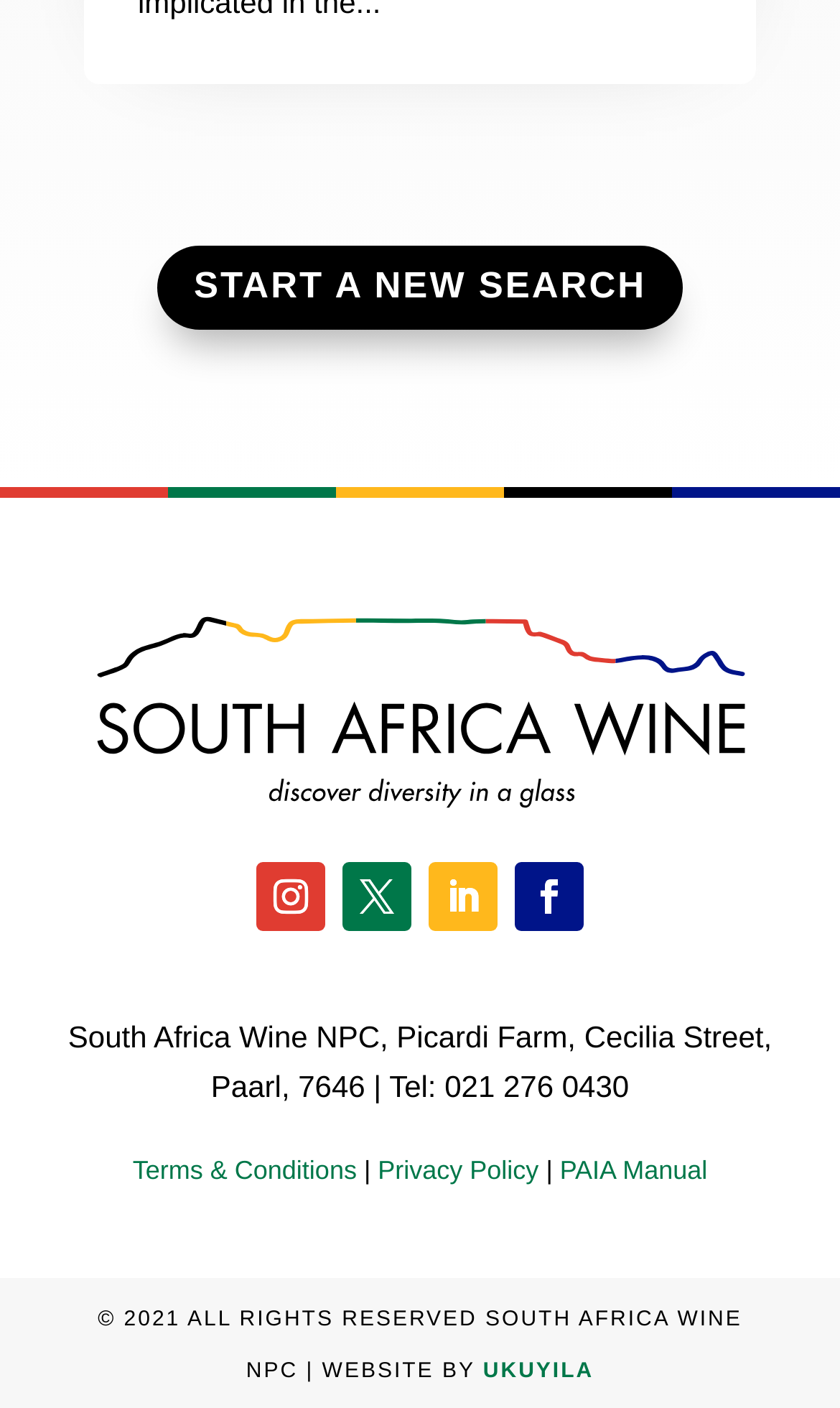Extract the bounding box coordinates for the described element: "Start a New Search". The coordinates should be represented as four float numbers between 0 and 1: [left, top, right, bottom].

[0.187, 0.174, 0.813, 0.234]